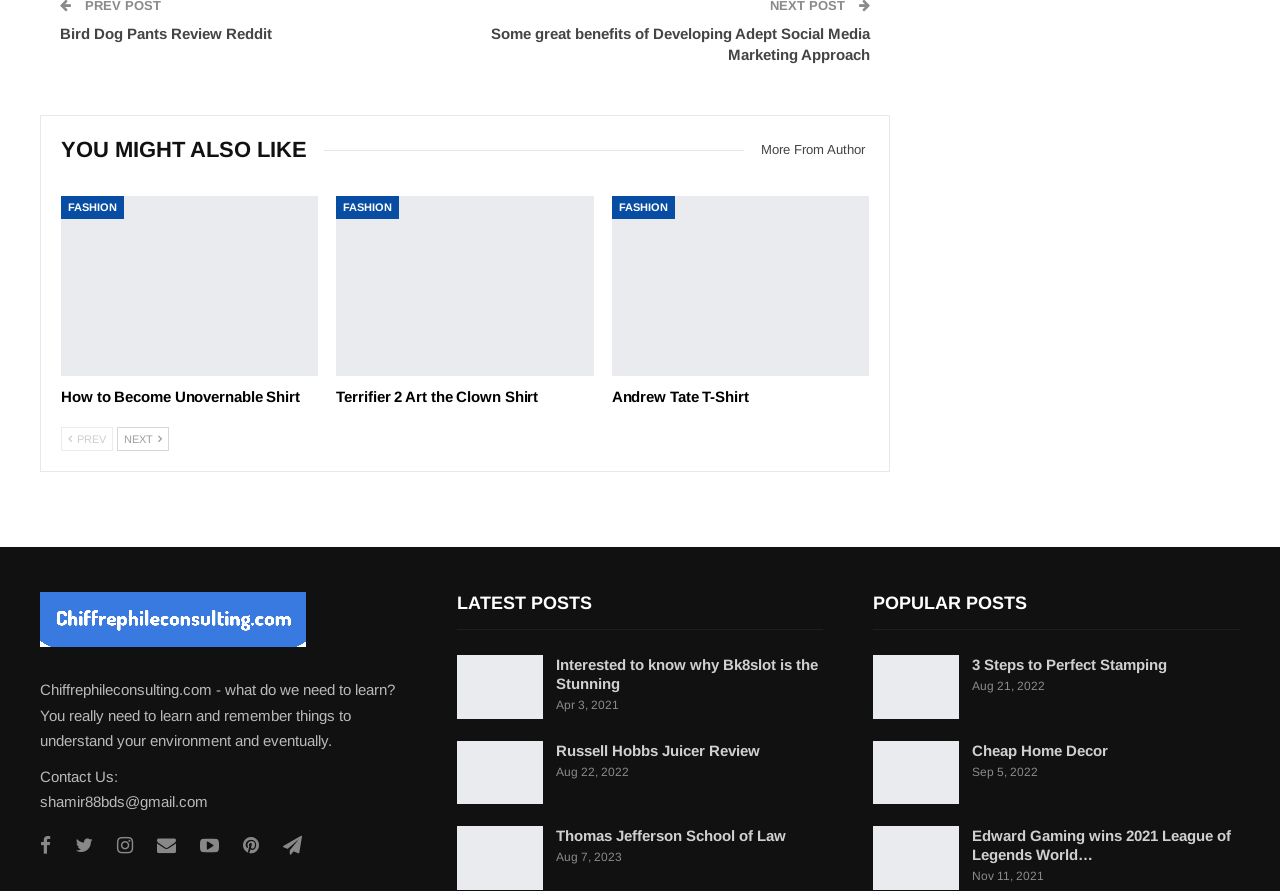Pinpoint the bounding box coordinates of the clickable element to carry out the following instruction: "Learn about detox treatment options."

None